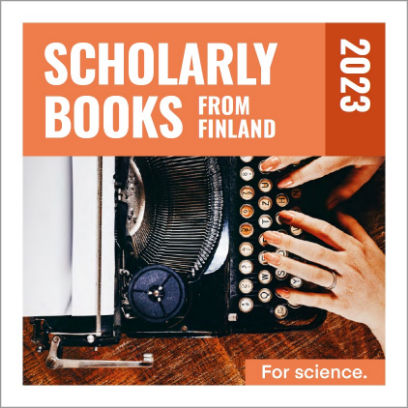What is the purpose of the catalog? Refer to the image and provide a one-word or short phrase answer.

Celebrate Finnish scholarly literature